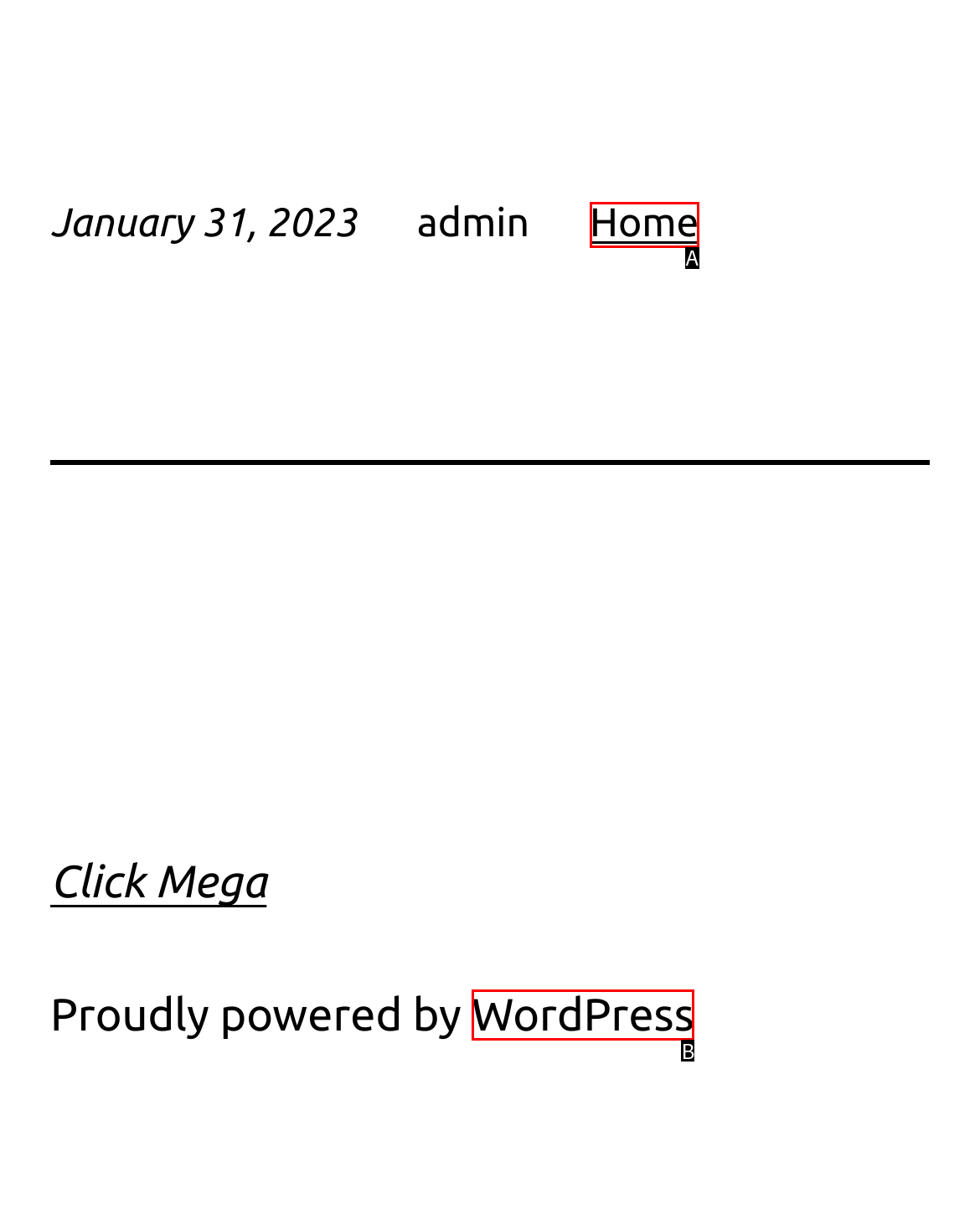From the given choices, identify the element that matches: Home
Answer with the letter of the selected option.

A